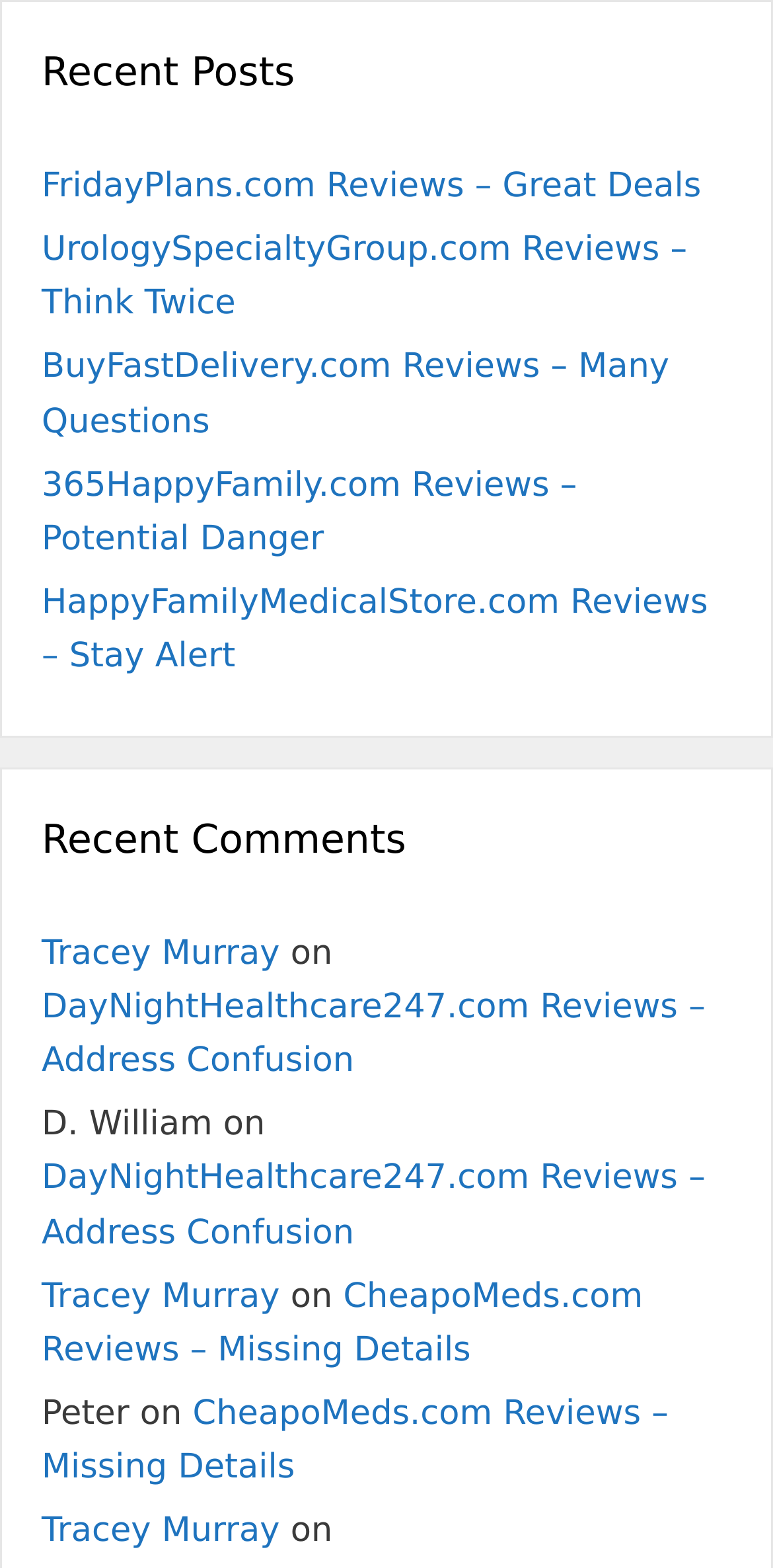Determine the bounding box coordinates for the clickable element required to fulfill the instruction: "view FridayPlans.com reviews". Provide the coordinates as four float numbers between 0 and 1, i.e., [left, top, right, bottom].

[0.054, 0.047, 0.907, 0.073]